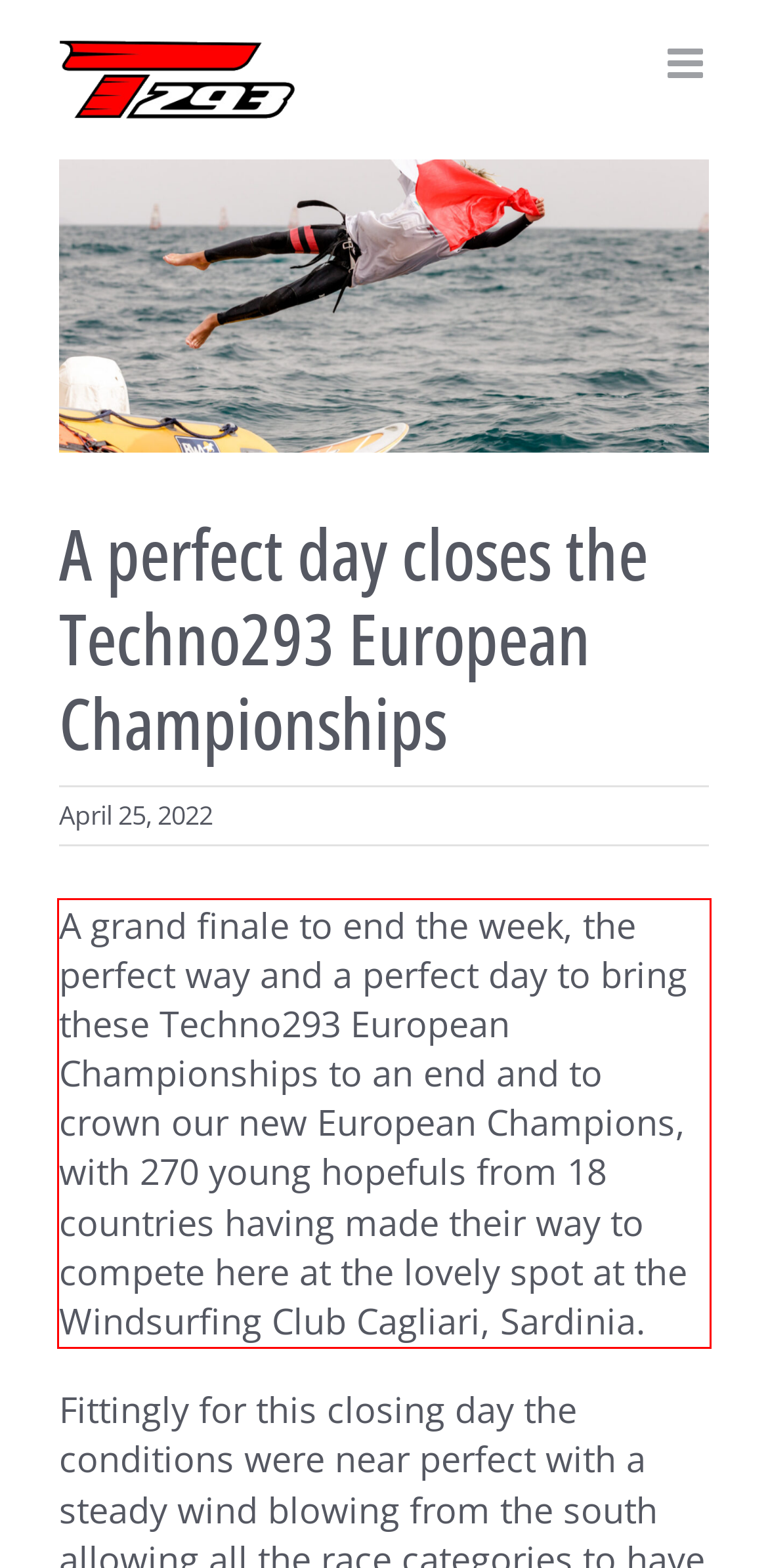Identify the text inside the red bounding box in the provided webpage screenshot and transcribe it.

A grand finale to end the week, the perfect way and a perfect day to bring these Techno293 European Championships to an end and to crown our new European Champions, with 270 young hopefuls from 18 countries having made their way to compete here at the lovely spot at the Windsurfing Club Cagliari, Sardinia.